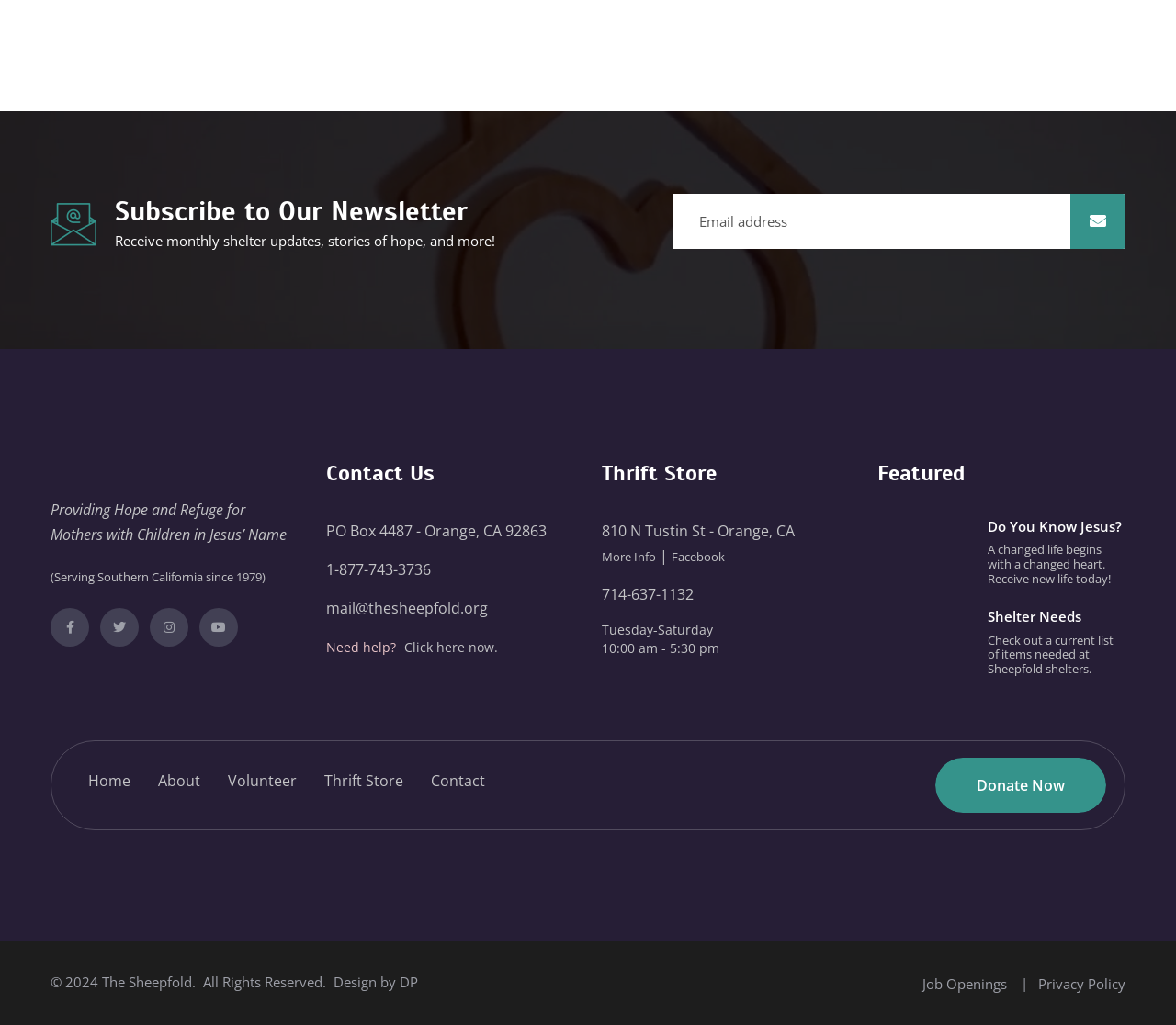Using the provided element description "name="email" placeholder="Email address"", determine the bounding box coordinates of the UI element.

[0.573, 0.189, 0.91, 0.243]